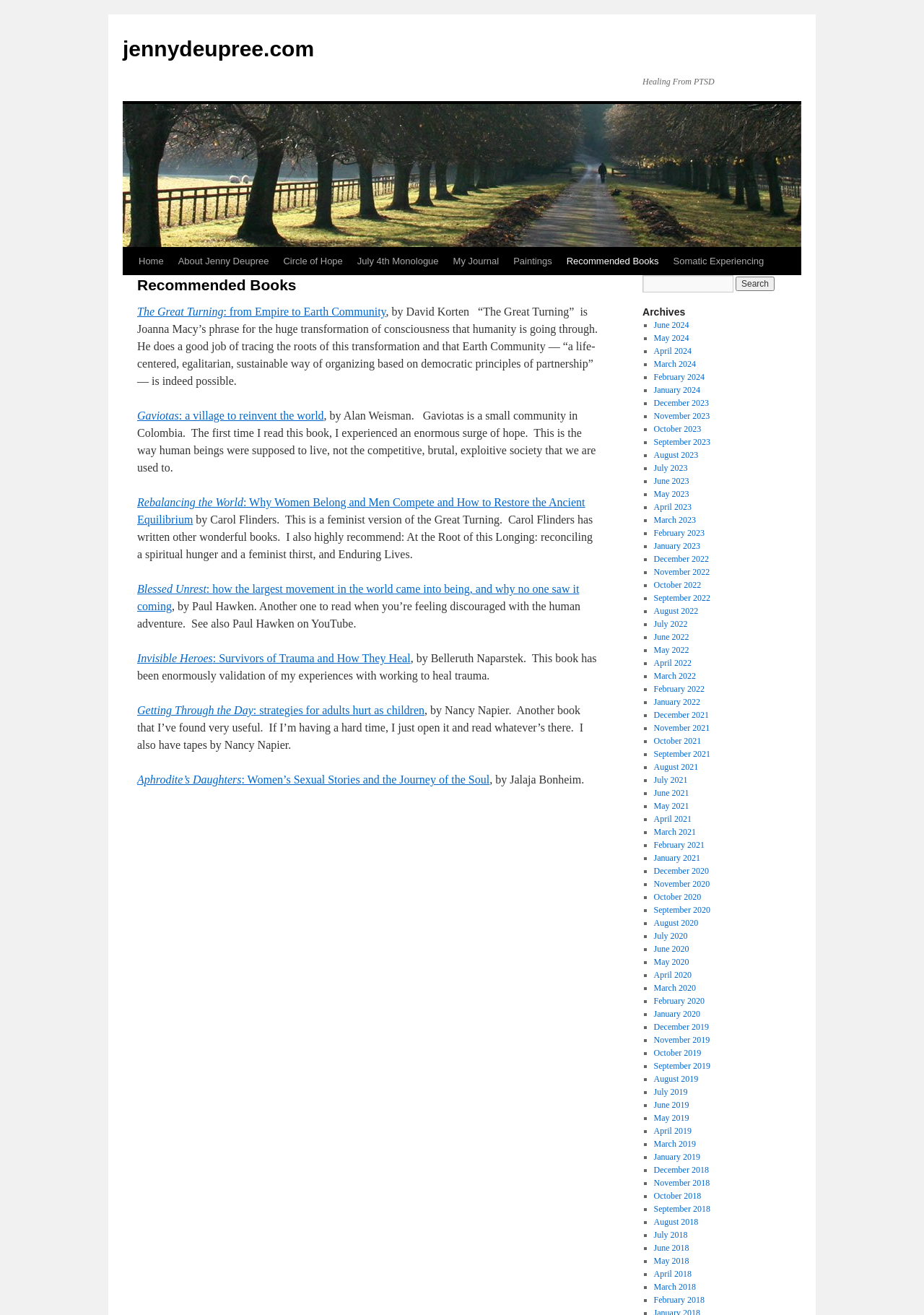Locate the bounding box coordinates of the clickable element to fulfill the following instruction: "Click on the 'Recommended Books' link". Provide the coordinates as four float numbers between 0 and 1 in the format [left, top, right, bottom].

[0.605, 0.188, 0.721, 0.209]